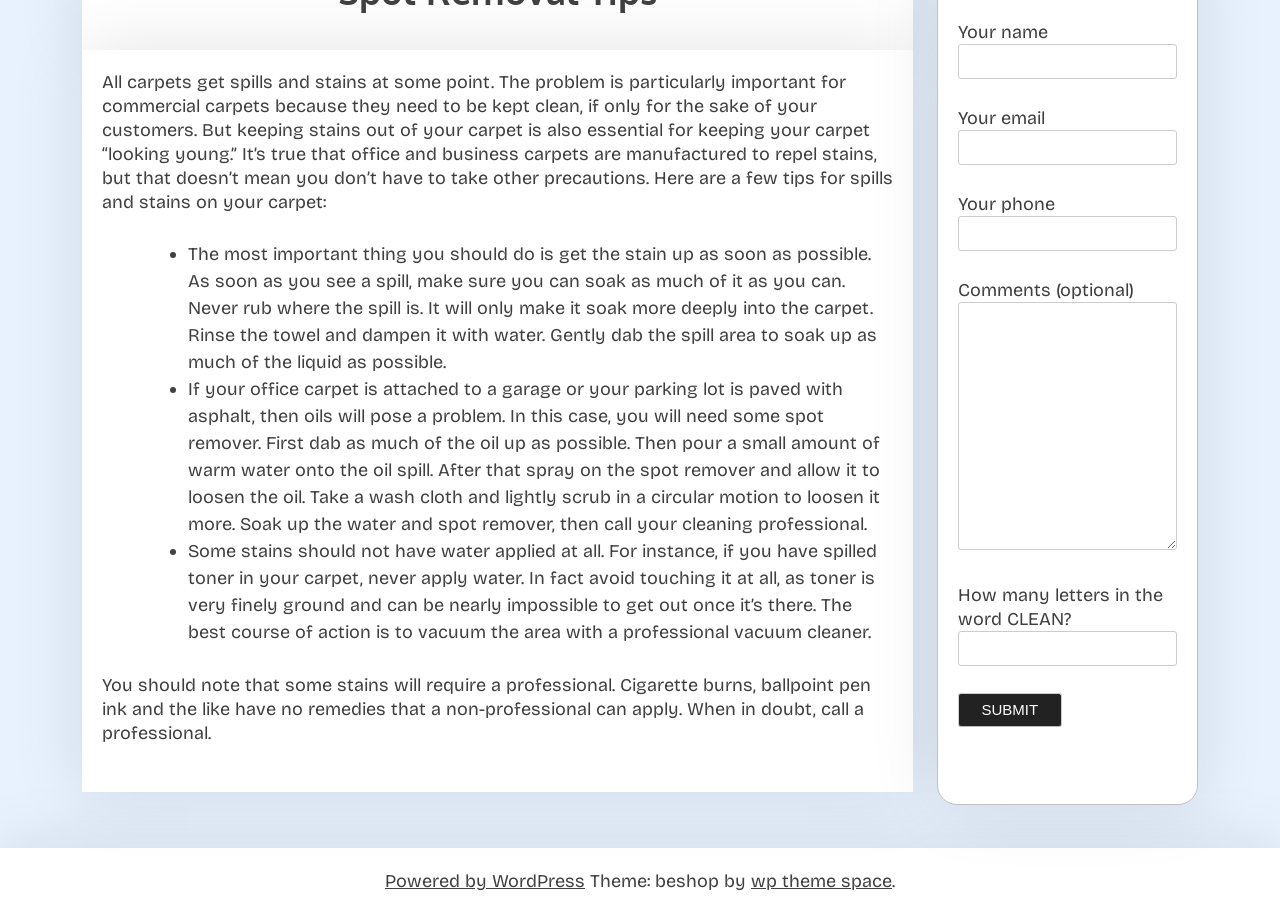Please determine the bounding box coordinates, formatted as (top-left x, top-left y, bottom-right x, bottom-right y), with all values as floating point numbers between 0 and 1. Identify the bounding box of the region described as: name="your-name"

[0.748, 0.048, 0.92, 0.087]